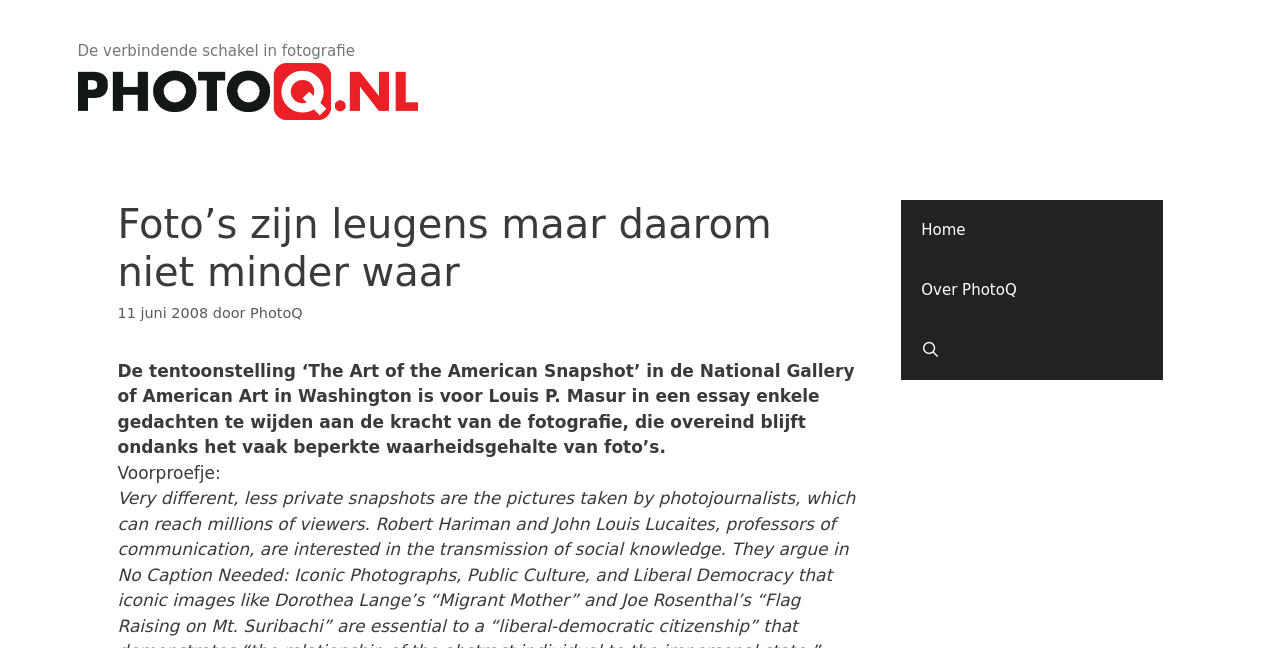Please provide a comprehensive answer to the question based on the screenshot: How many navigation links are there?

By examining the navigation section of the webpage, I counted three links: 'Home', 'Over PhotoQ', and 'Open zoekbalk'.